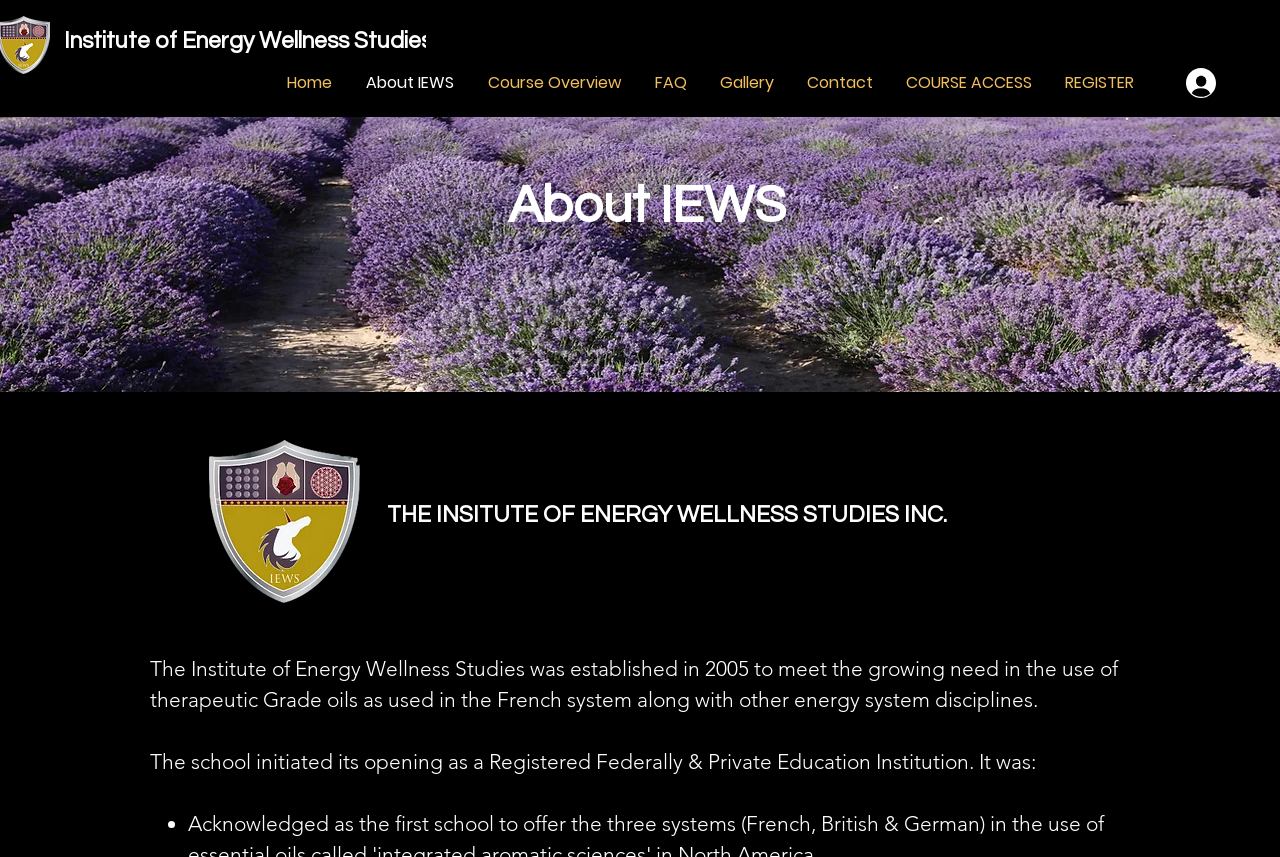From the details in the image, provide a thorough response to the question: What is the purpose of the institution?

The purpose of the institution can be inferred from the text 'The Institute of Energy Wellness Studies was established in 2005 to meet the growing need in the use of therapeutic Grade oils as used in the French system along with other energy system disciplines.' which is located in the middle of the webpage.